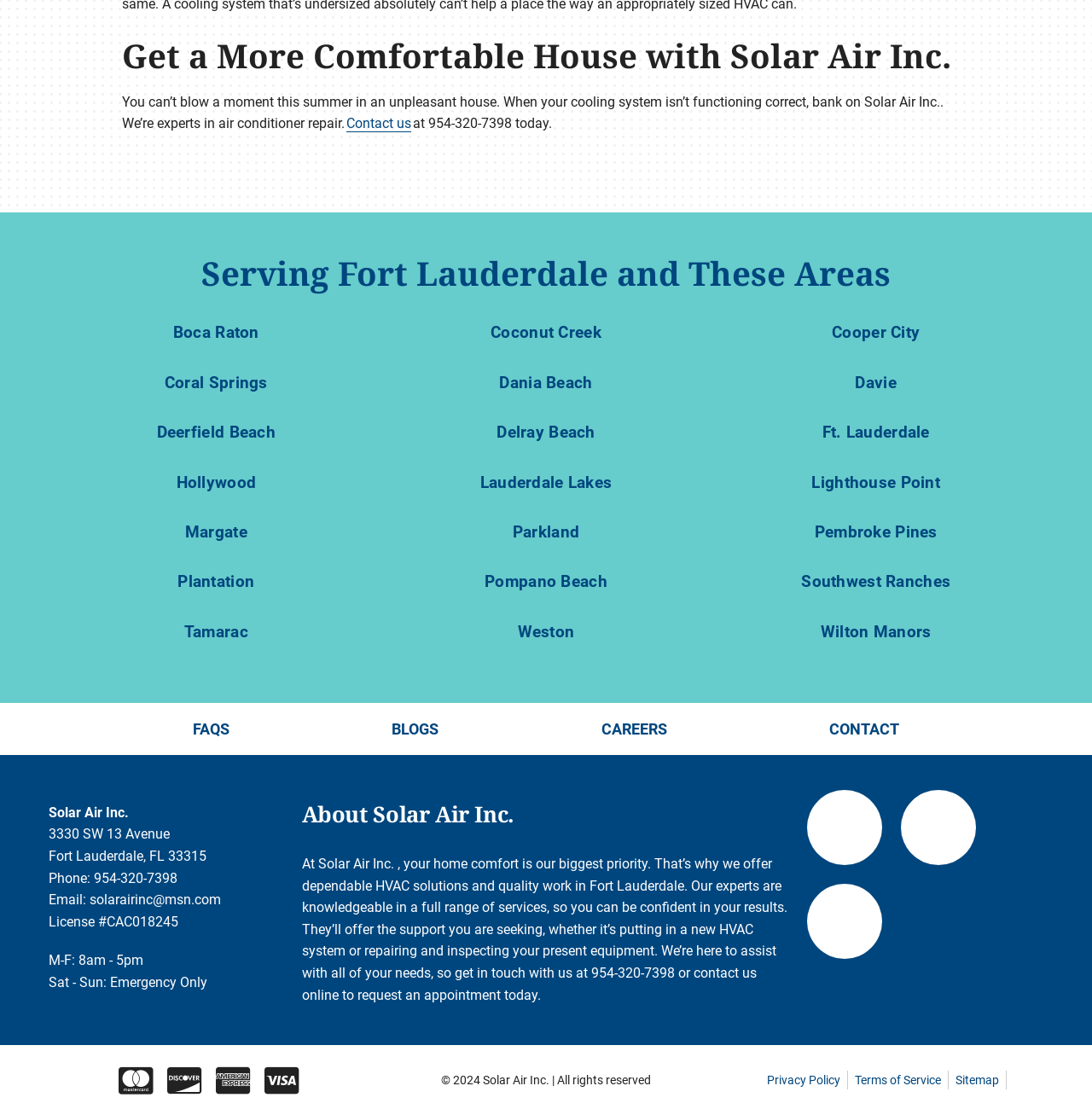Locate the bounding box of the UI element described in the following text: "FAQs".

[0.149, 0.63, 0.237, 0.677]